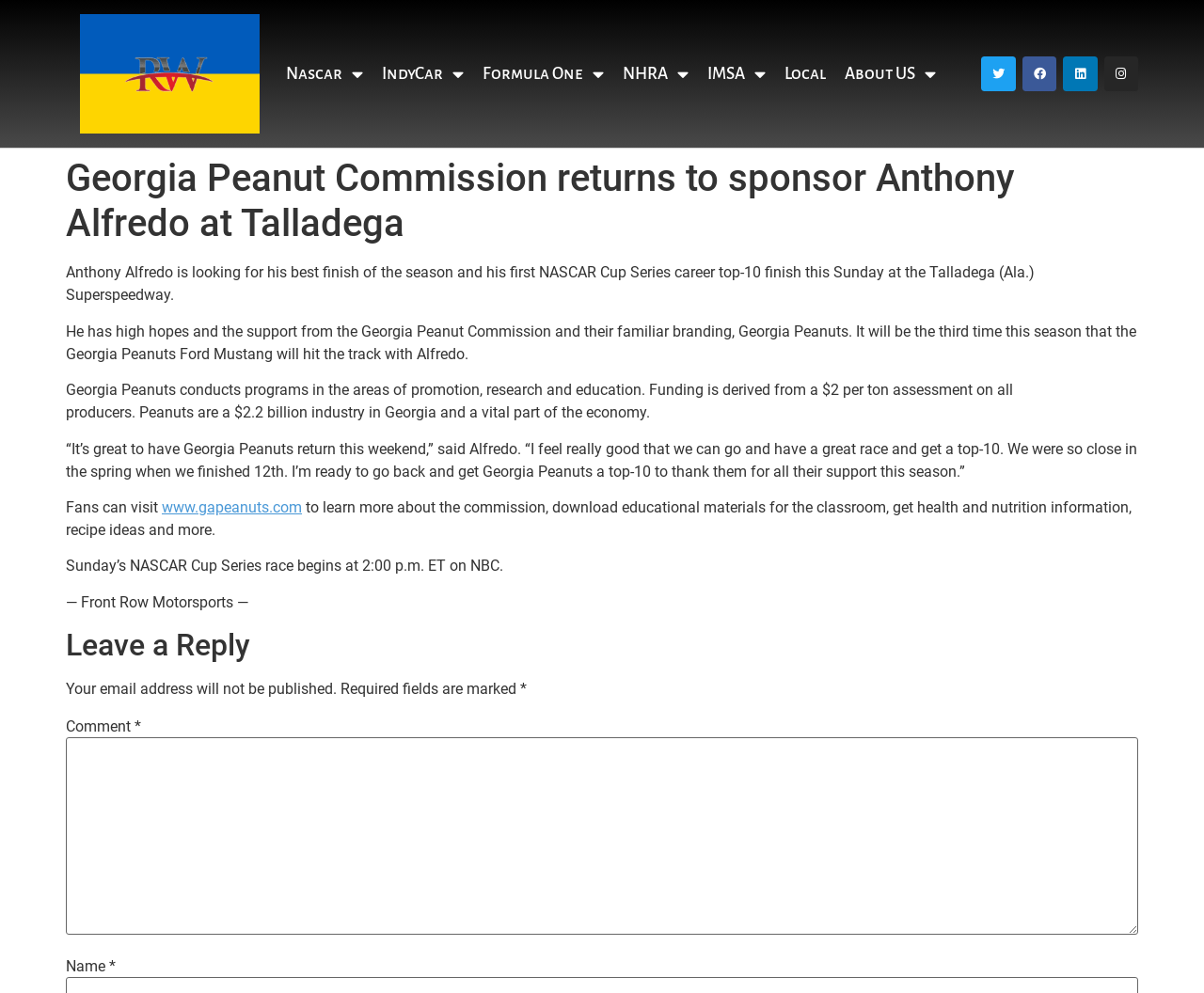Please specify the bounding box coordinates of the clickable region to carry out the following instruction: "Visit the AFS page". The coordinates should be four float numbers between 0 and 1, in the format [left, top, right, bottom].

None